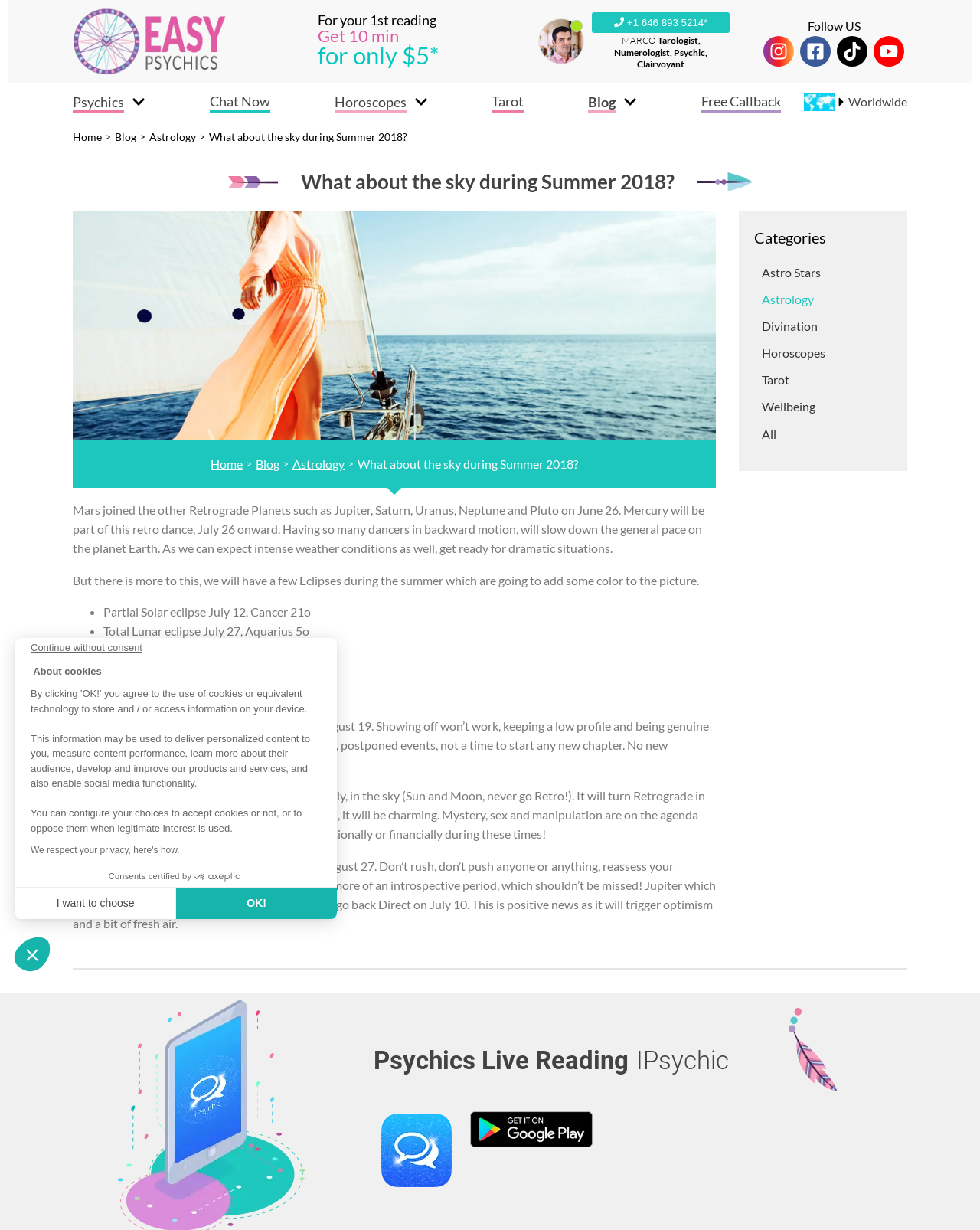Can you extract the primary headline text from the webpage?

What about the sky during Summer 2018?